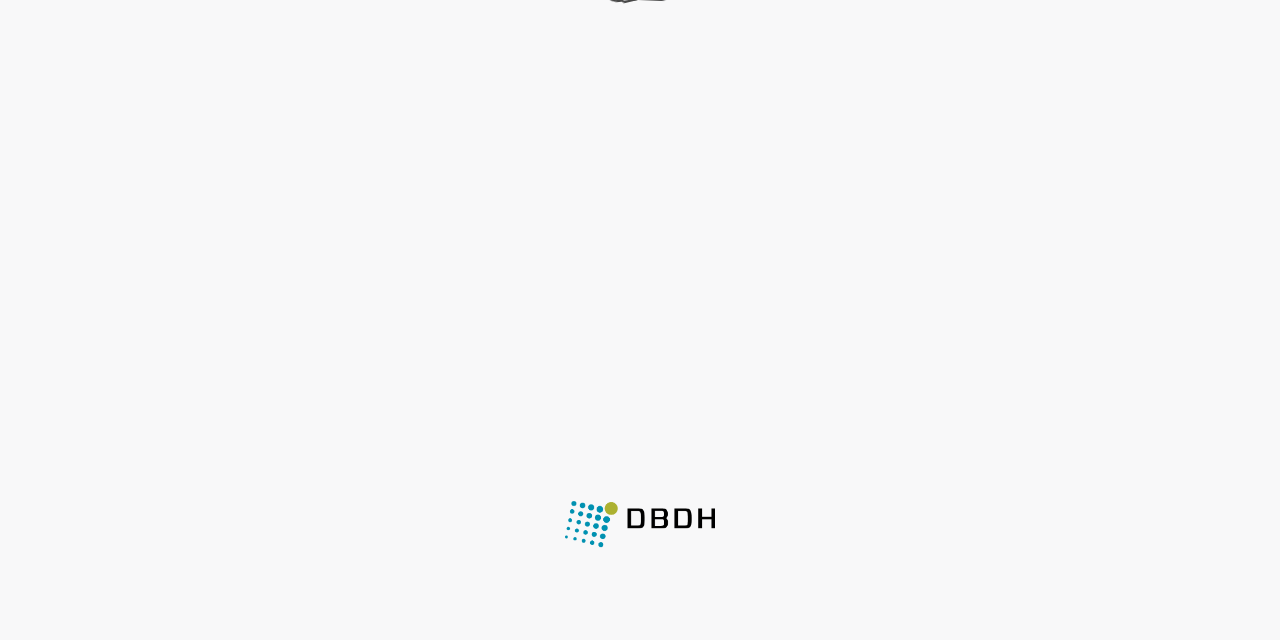Find the bounding box of the UI element described as follows: "aria-label="First Page" title="First Page"".

[0.03, 0.591, 0.048, 0.628]